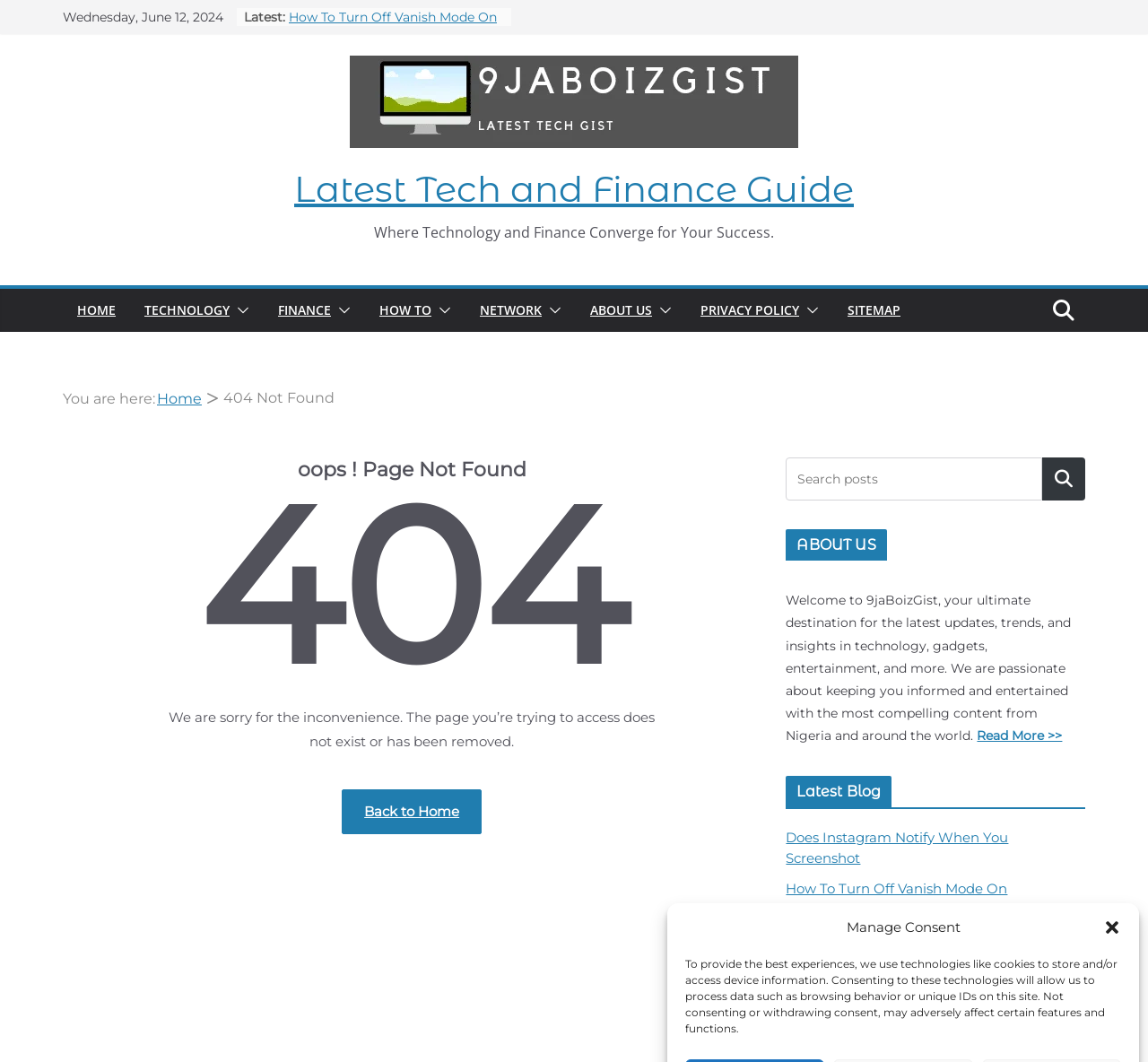Using the provided element description "Go to Top", determine the bounding box coordinates of the UI element.

None